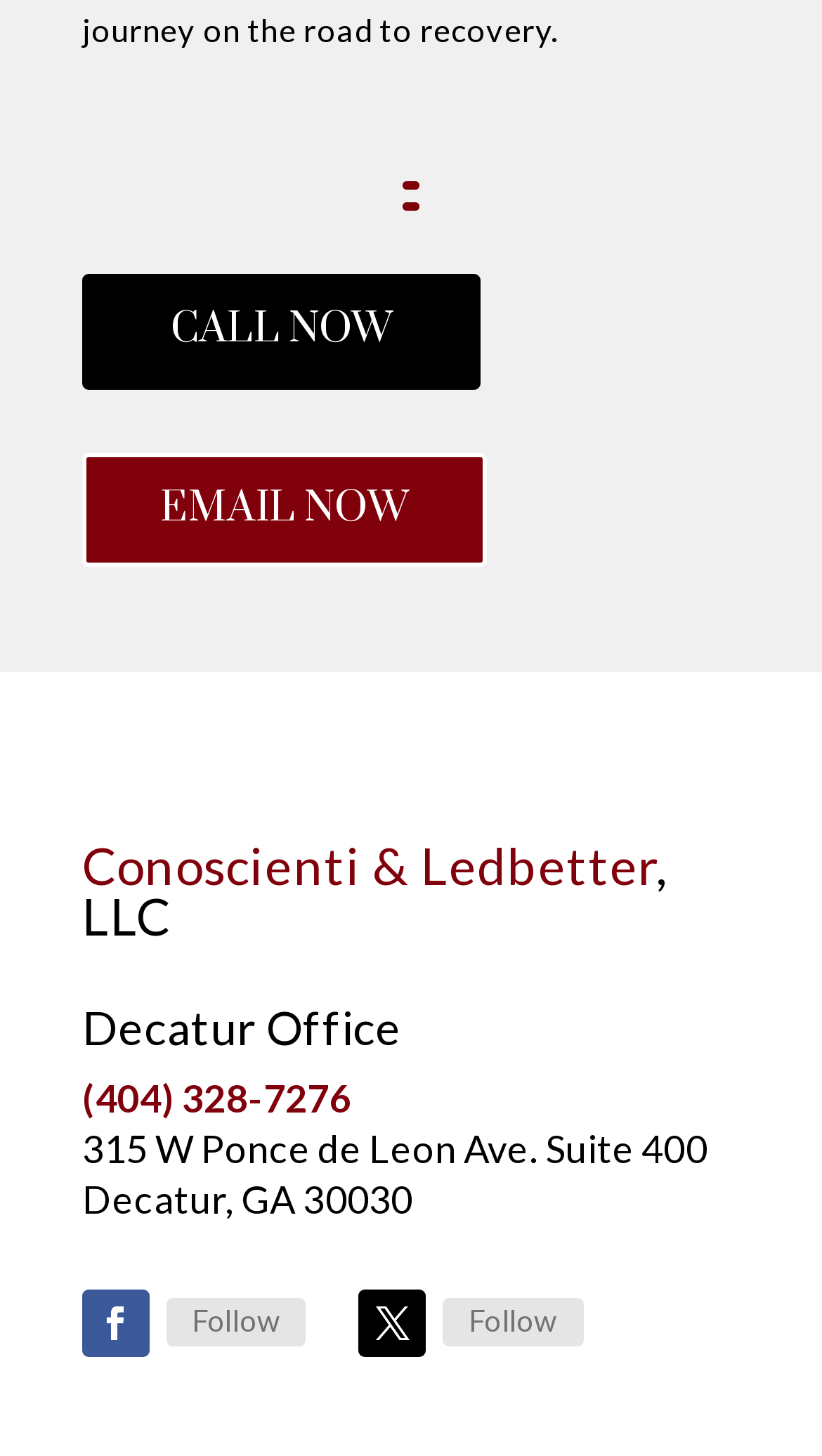With reference to the screenshot, provide a detailed response to the question below:
What is the company name?

The company name can be found by looking at the links and static text elements on the webpage. The link 'Conoscienti & Ledbetter' and the static text ', LLC' are adjacent to each other, indicating that they form the company name.